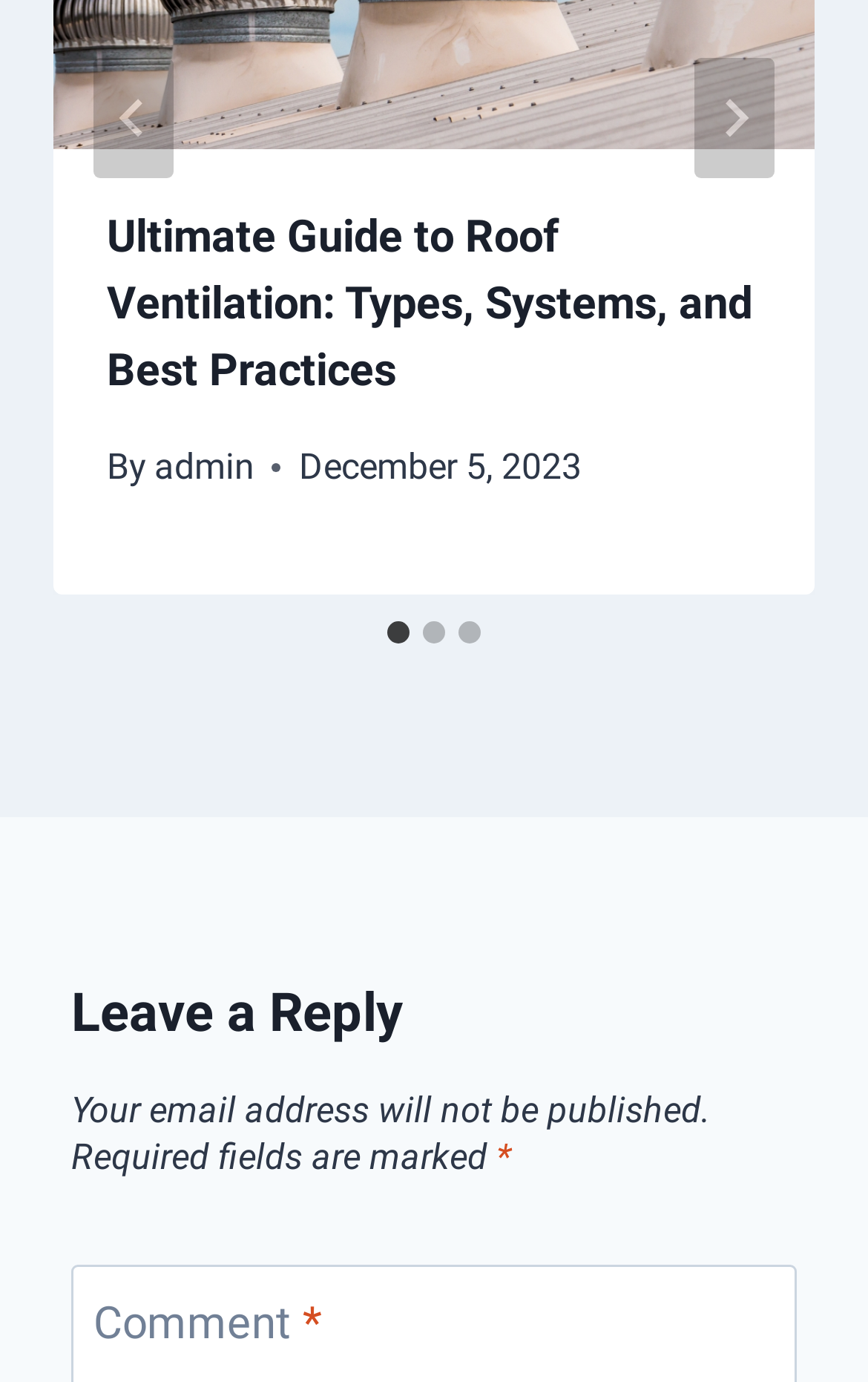What is the label of the button to navigate to the last slide?
Use the image to answer the question with a single word or phrase.

Go to last slide